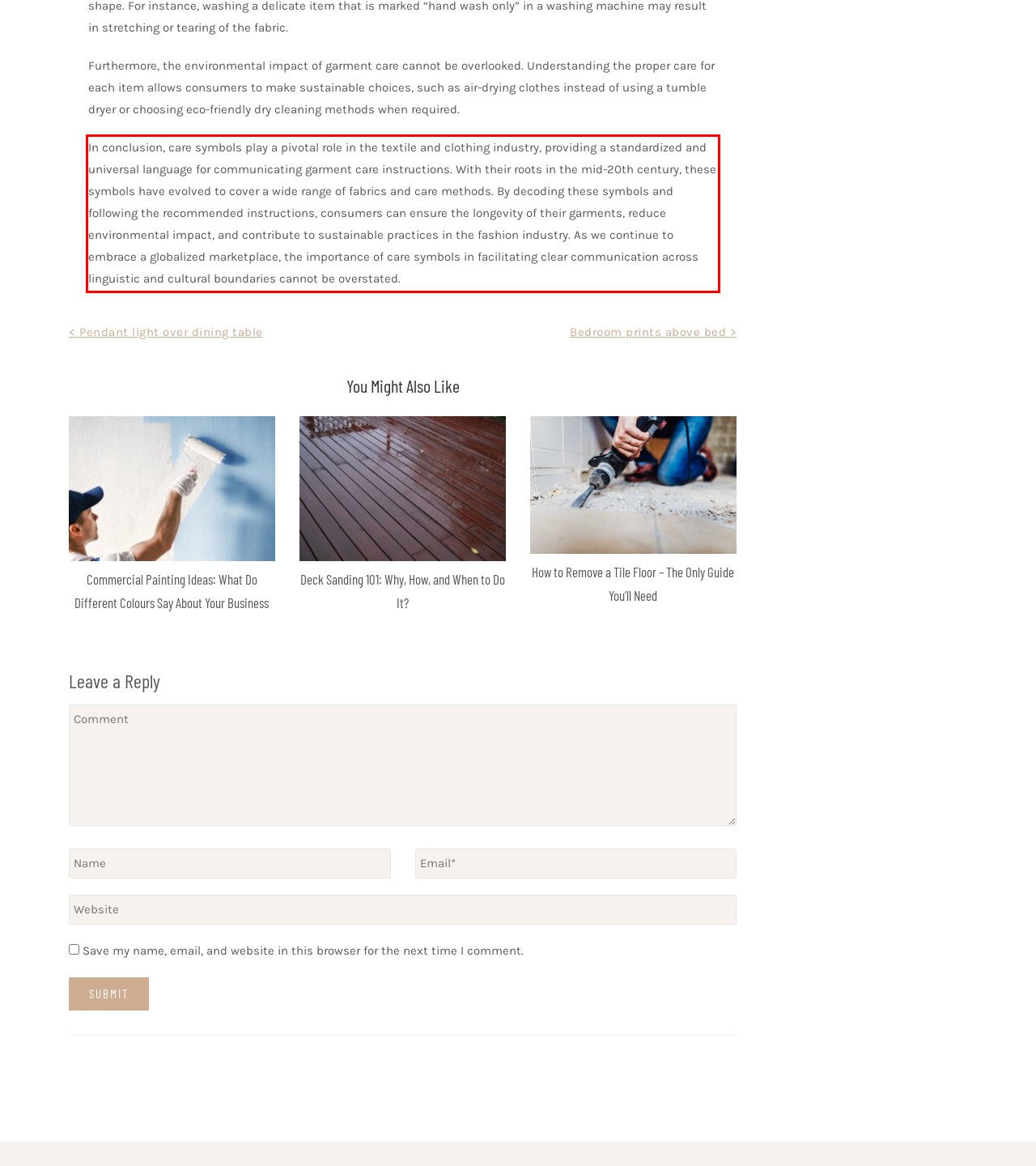You are provided with a screenshot of a webpage that includes a UI element enclosed in a red rectangle. Extract the text content inside this red rectangle.

In conclusion, care symbols play a pivotal role in the textile and clothing industry, providing a standardized and universal language for communicating garment care instructions. With their roots in the mid-20th century, these symbols have evolved to cover a wide range of fabrics and care methods. By decoding these symbols and following the recommended instructions, consumers can ensure the longevity of their garments, reduce environmental impact, and contribute to sustainable practices in the fashion industry. As we continue to embrace a globalized marketplace, the importance of care symbols in facilitating clear communication across linguistic and cultural boundaries cannot be overstated.